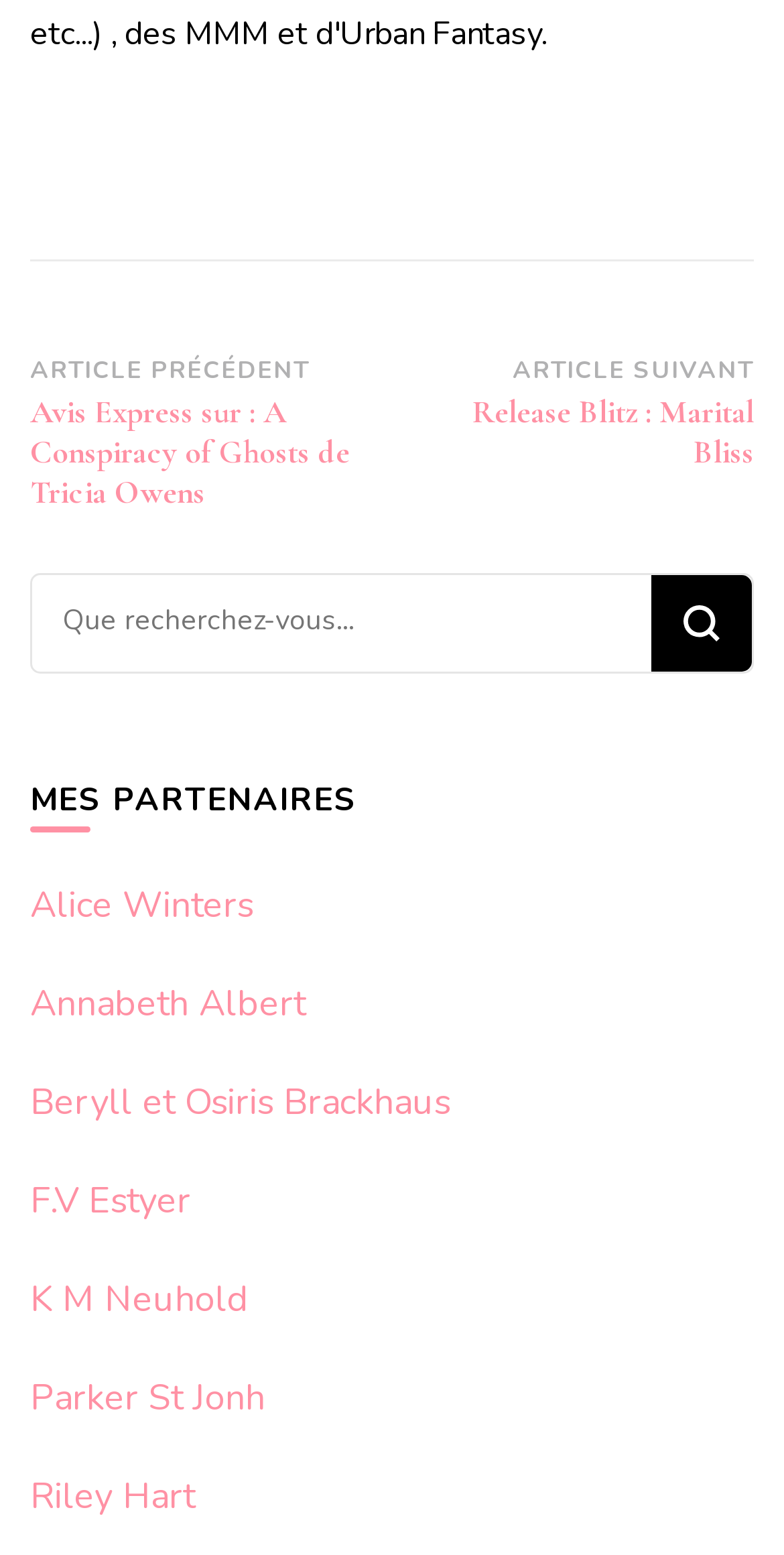Ascertain the bounding box coordinates for the UI element detailed here: "Beryll et Osiris Brackhaus". The coordinates should be provided as [left, top, right, bottom] with each value being a float between 0 and 1.

[0.038, 0.694, 0.574, 0.725]